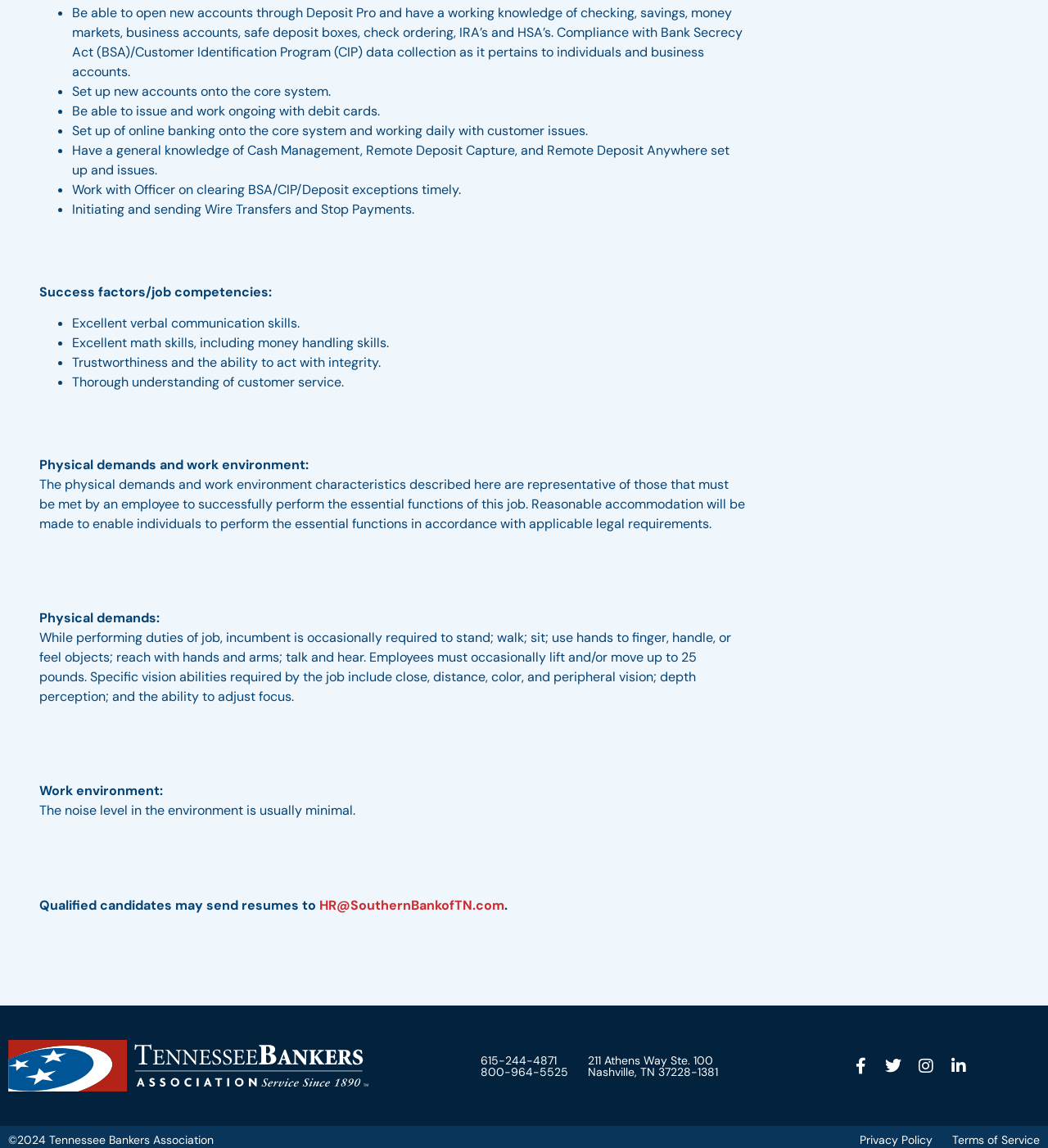Determine the bounding box coordinates for the area that should be clicked to carry out the following instruction: "Call 615-244-4871".

[0.458, 0.917, 0.531, 0.93]